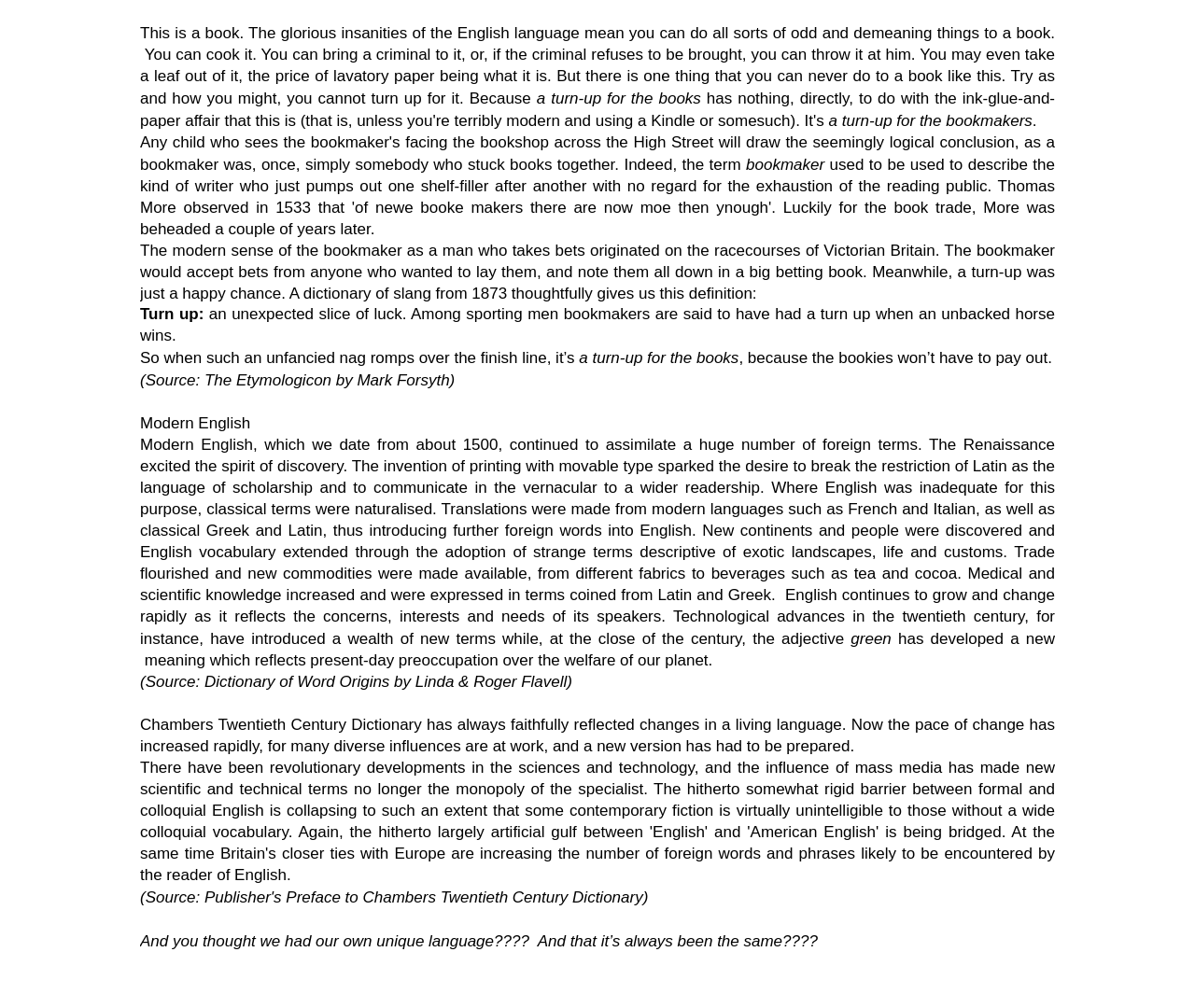What is the topic of the text?
Respond with a short answer, either a single word or a phrase, based on the image.

Language and etymology